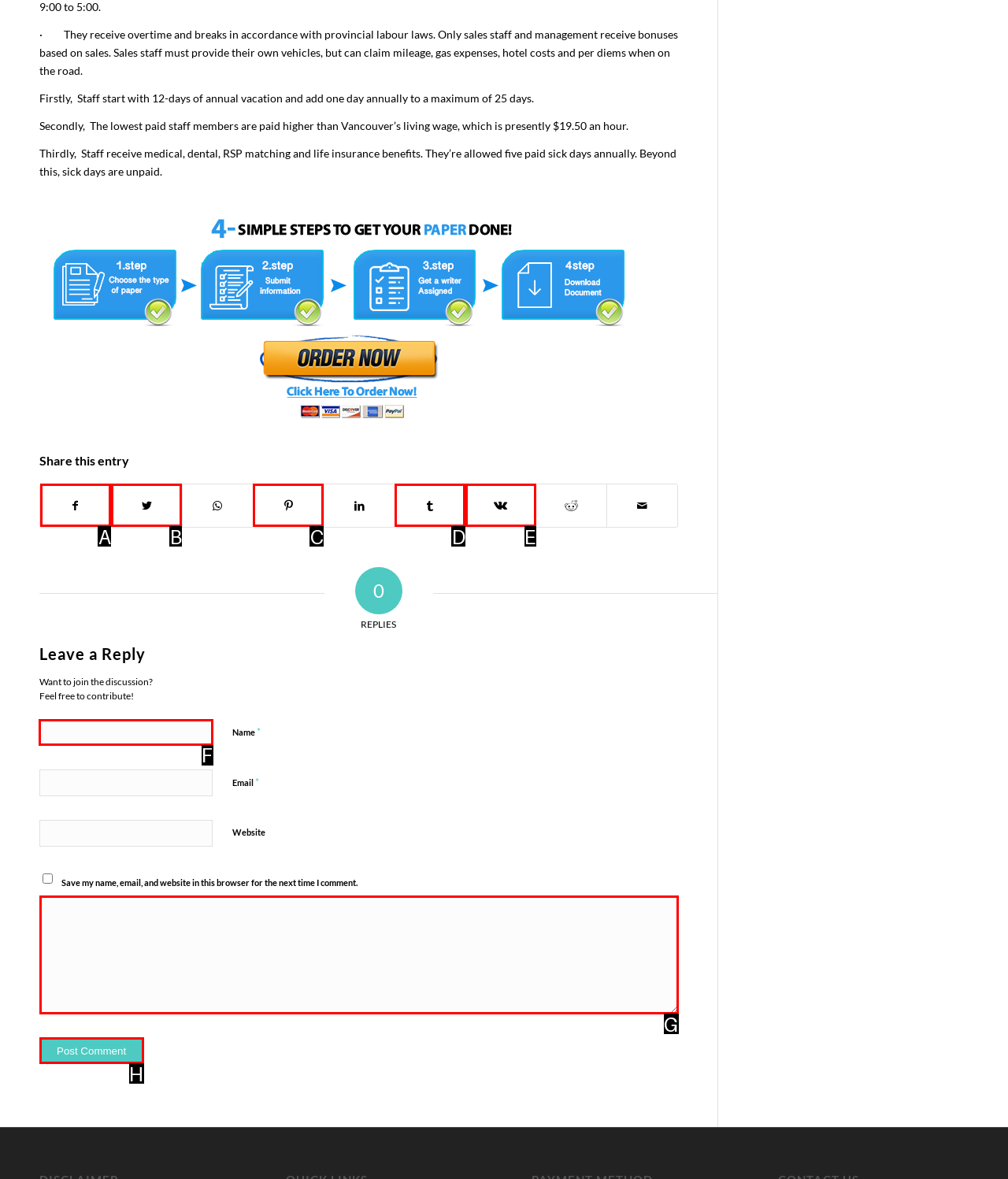Identify which HTML element to click to fulfill the following task: Enter your name. Provide your response using the letter of the correct choice.

F